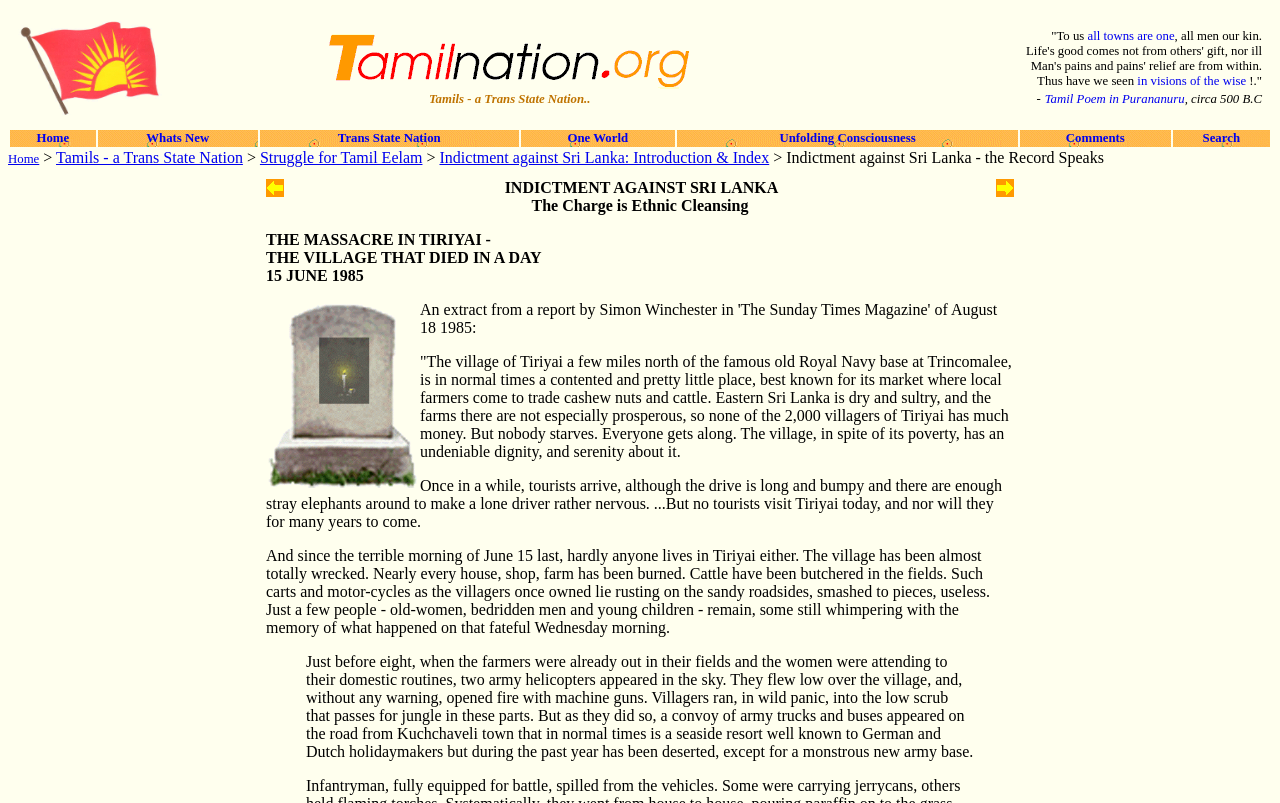Find the bounding box coordinates of the area to click in order to follow the instruction: "Learn about the massacre in Tiriyai".

[0.208, 0.288, 0.384, 0.309]